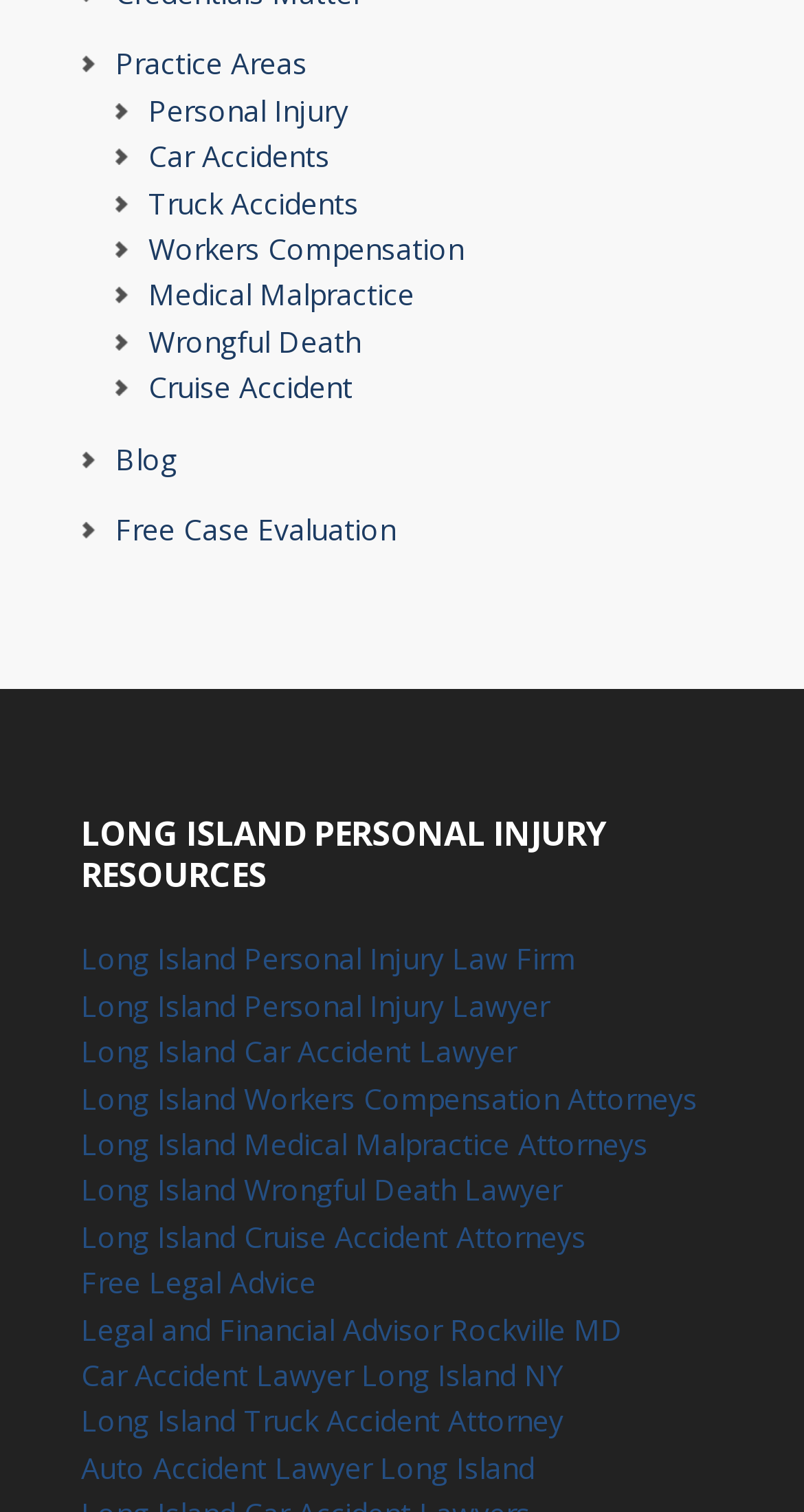How many links are there on this webpage?
Provide a concise answer using a single word or phrase based on the image.

20